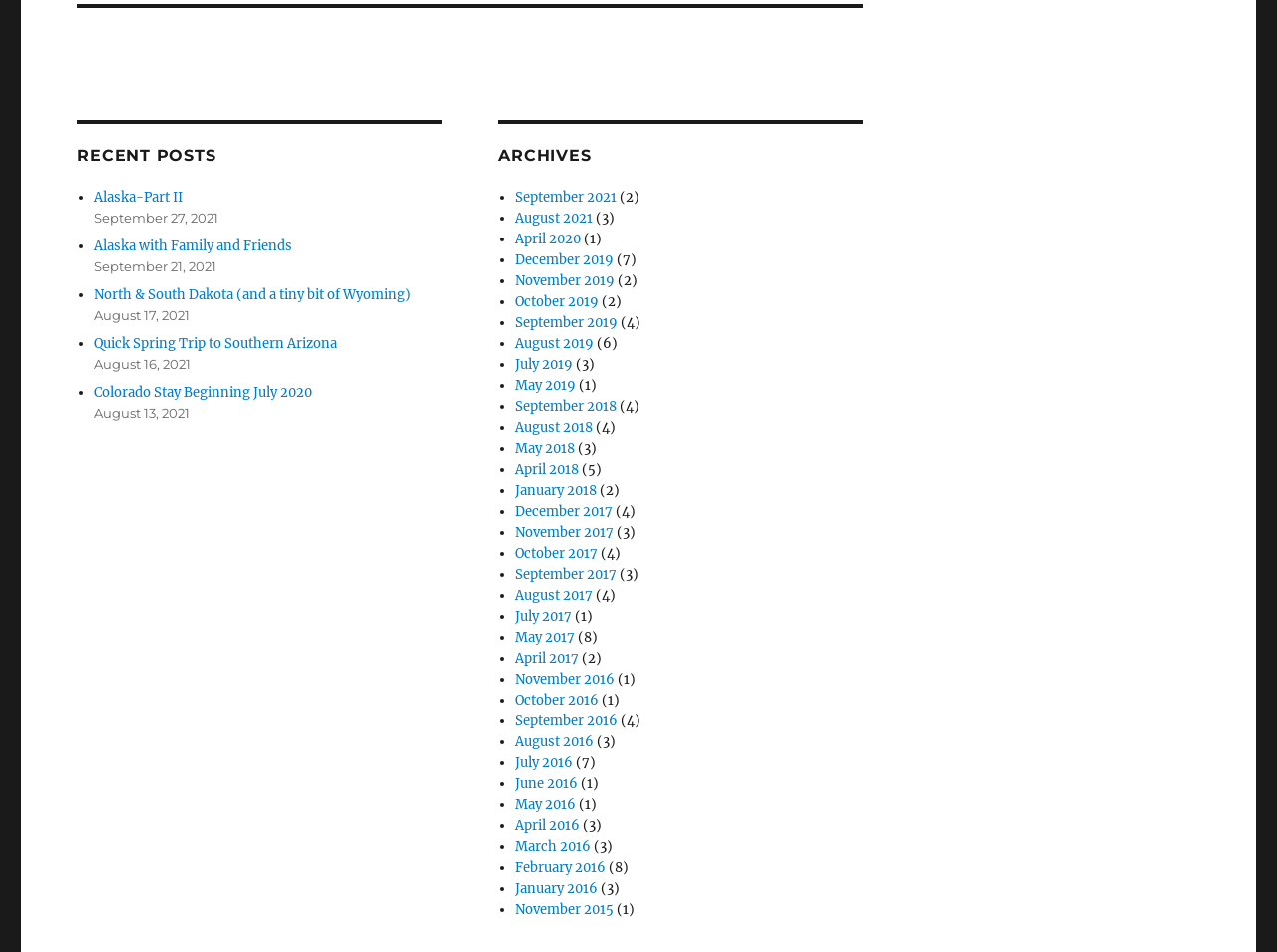Kindly determine the bounding box coordinates for the area that needs to be clicked to execute this instruction: "view posts from September 2021".

[0.403, 0.198, 0.482, 0.216]